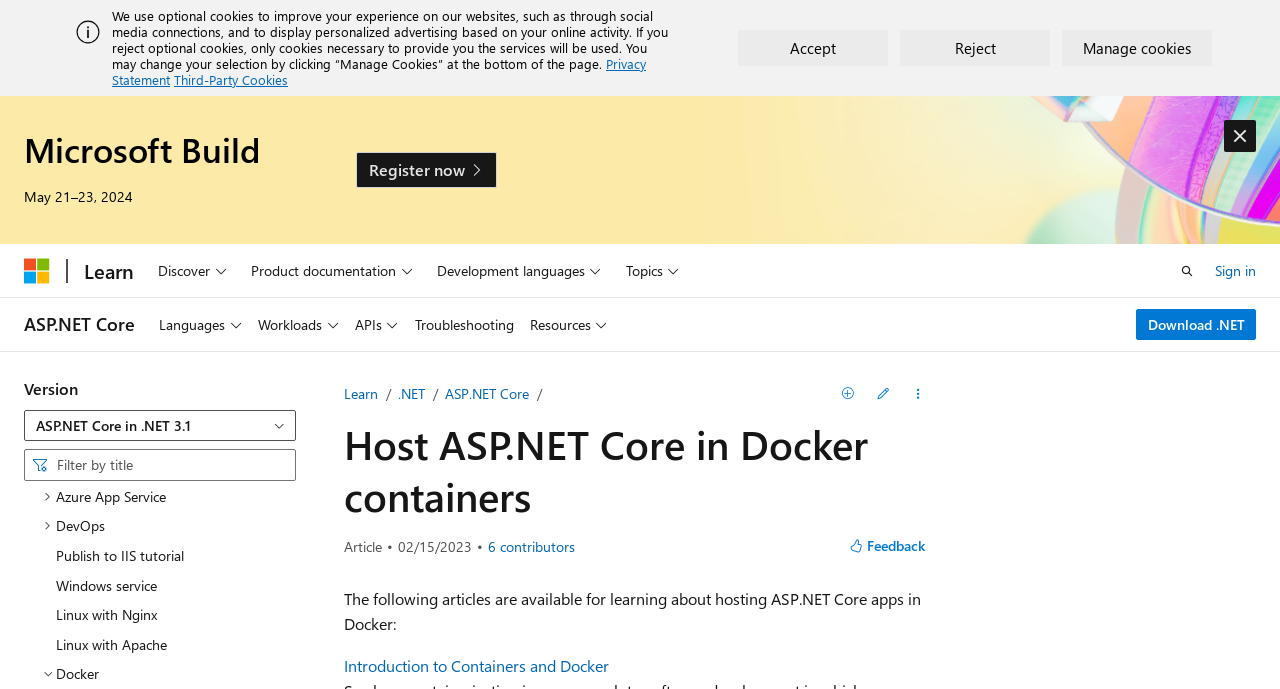What is the date of the article review?
Carefully analyze the image and provide a detailed answer to the question.

The article review date is mentioned below the article heading, and it is stated as '02/15/2023'.